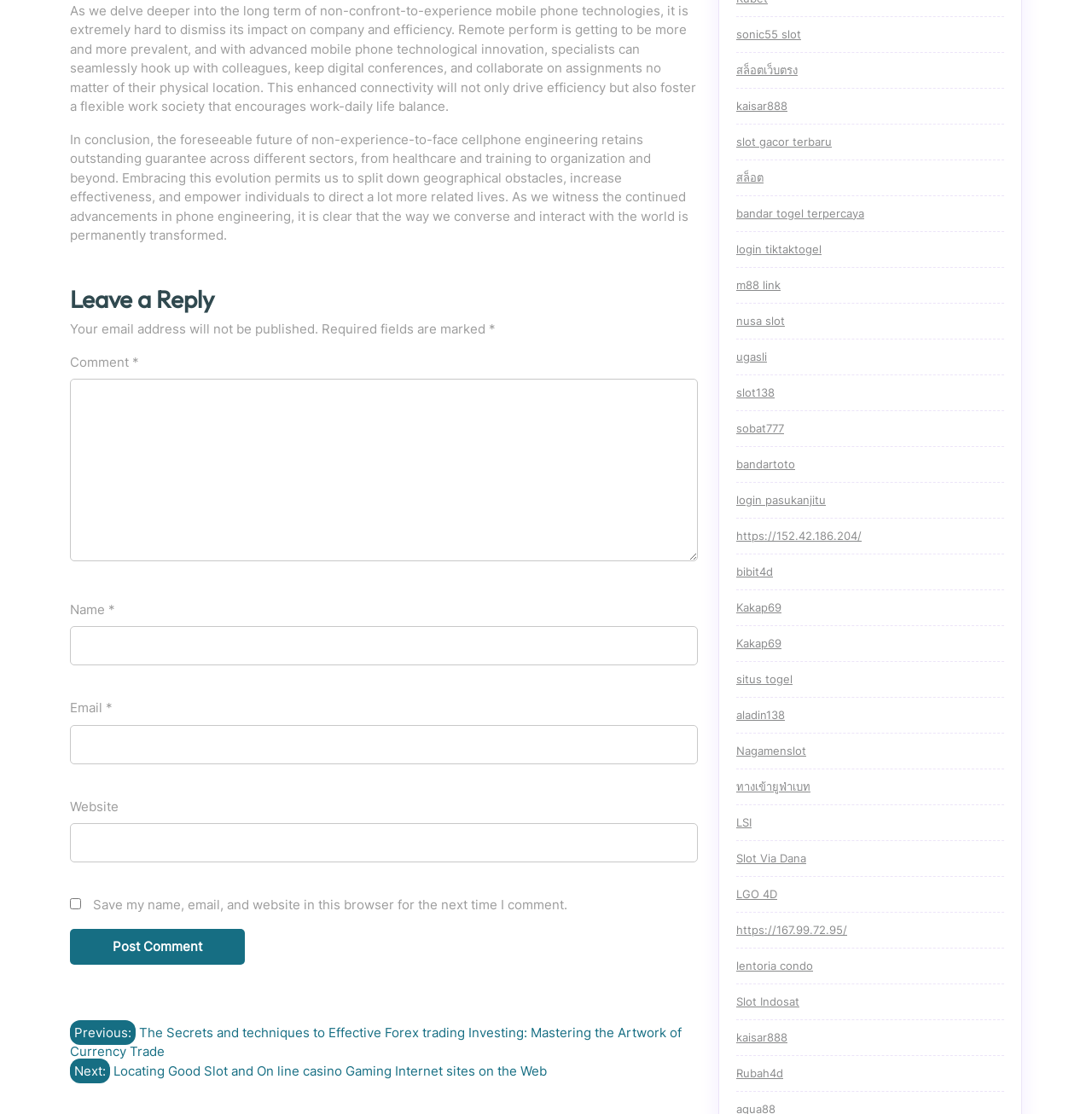What is the purpose of the form at the bottom of the page?
Examine the image and provide an in-depth answer to the question.

The form at the bottom of the page contains fields for name, email, website, and comment, and a button to post the comment, indicating that its purpose is to allow users to leave a comment on the article.